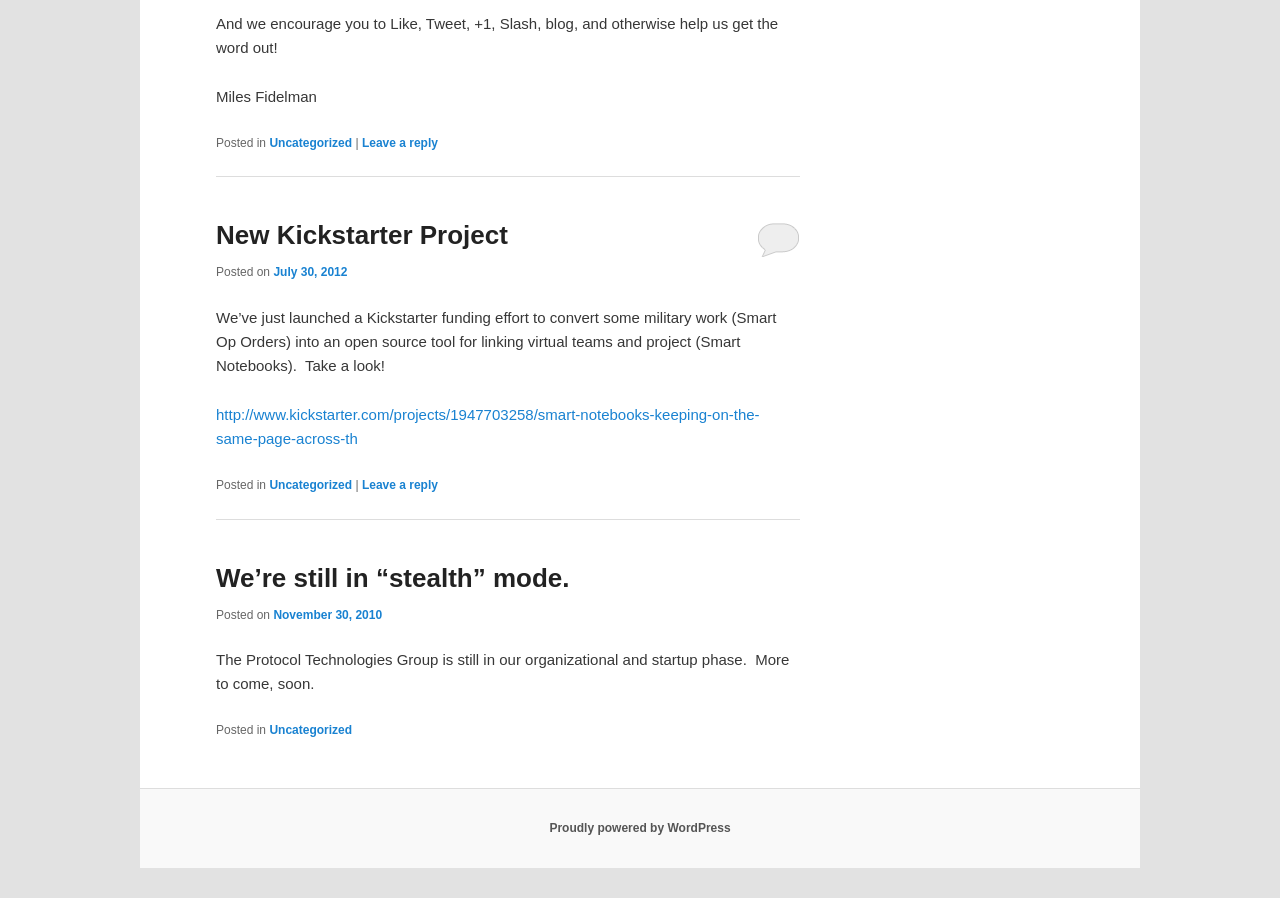What is the purpose of the Kickstarter project?
Please provide an in-depth and detailed response to the question.

I found the 'StaticText' element with the text 'We’ve just launched a Kickstarter funding effort to convert some military work (Smart Op Orders) into an open source tool for linking virtual teams and project (Smart Notebooks).' which explains the purpose of the Kickstarter project.